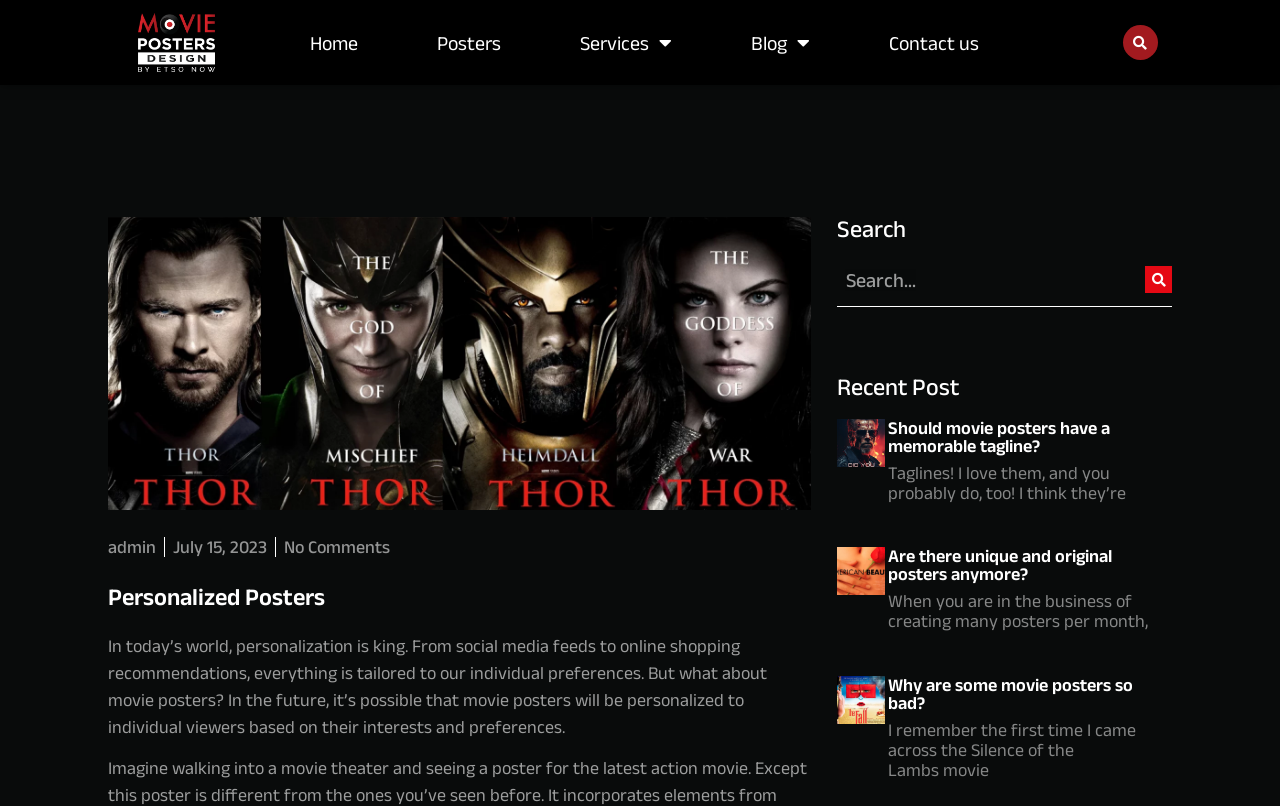Detail the webpage's structure and highlights in your description.

The webpage is about personalized movie posters. At the top, there are six links: "", "Home", "Posters", "Services", "Blog", and "Contact us", aligned horizontally. Below these links, there is a search bar with a "Search" button. 

On the left side, there is a large link with no text, taking up most of the vertical space. Below this link, there are three lines of text: "admin", a timestamp "July 15, 2023", and "No Comments". 

The main content of the webpage is on the right side. There is a heading "Personalized Posters" followed by a paragraph of text discussing the concept of personalization in today's world and its potential application to movie posters. 

Below this paragraph, there are three sections. The first section has a heading "Search" with a search bar and a "Search" button. The second section has a heading "Recent Post" with three articles. Each article has a heading, a link, and a brief summary. The articles are about movie posters, discussing topics such as memorable taglines, unique and original posters, and bad movie posters.